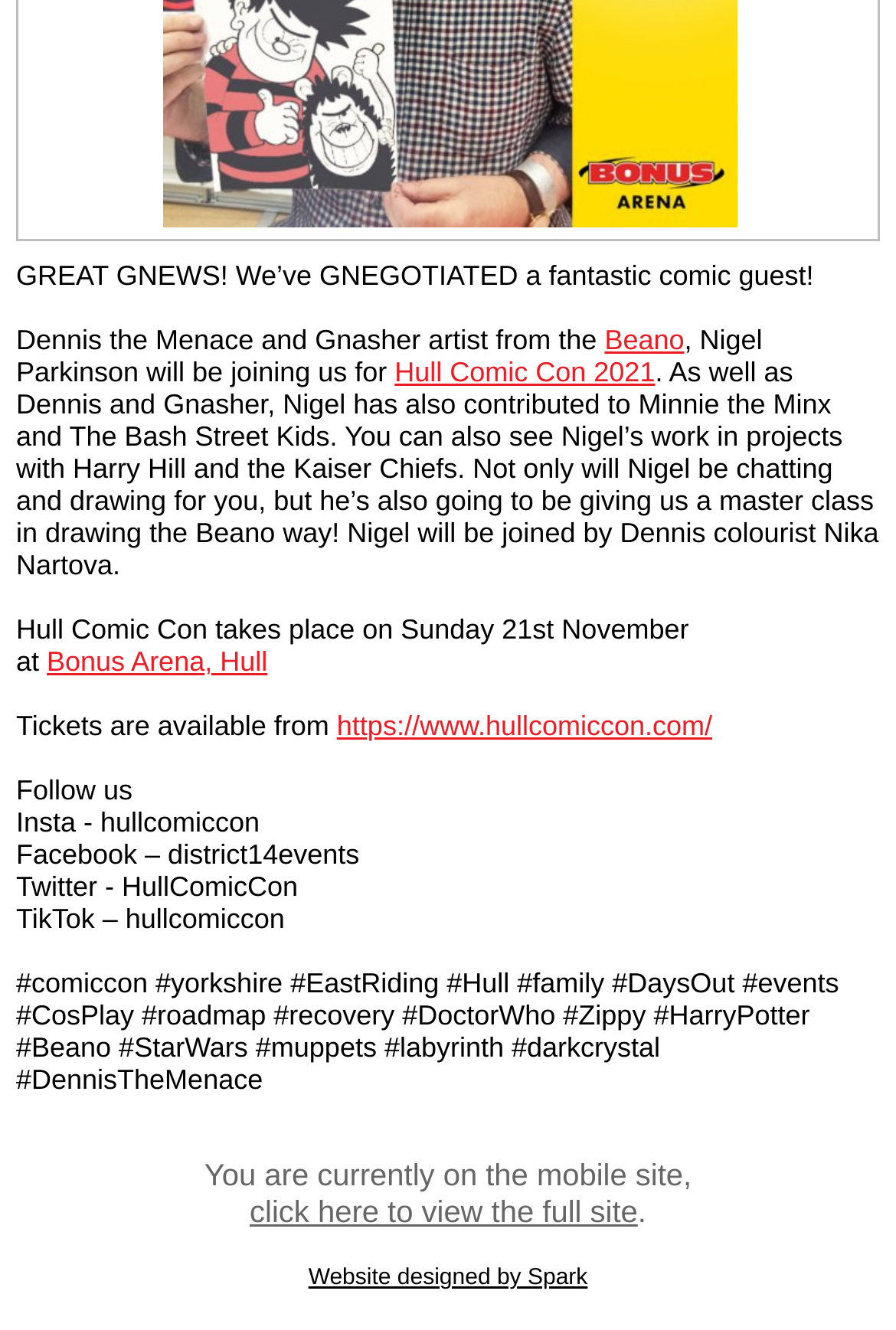Find the bounding box coordinates for the element described here: "Website designed by Spark".

[0.344, 0.952, 0.656, 0.971]